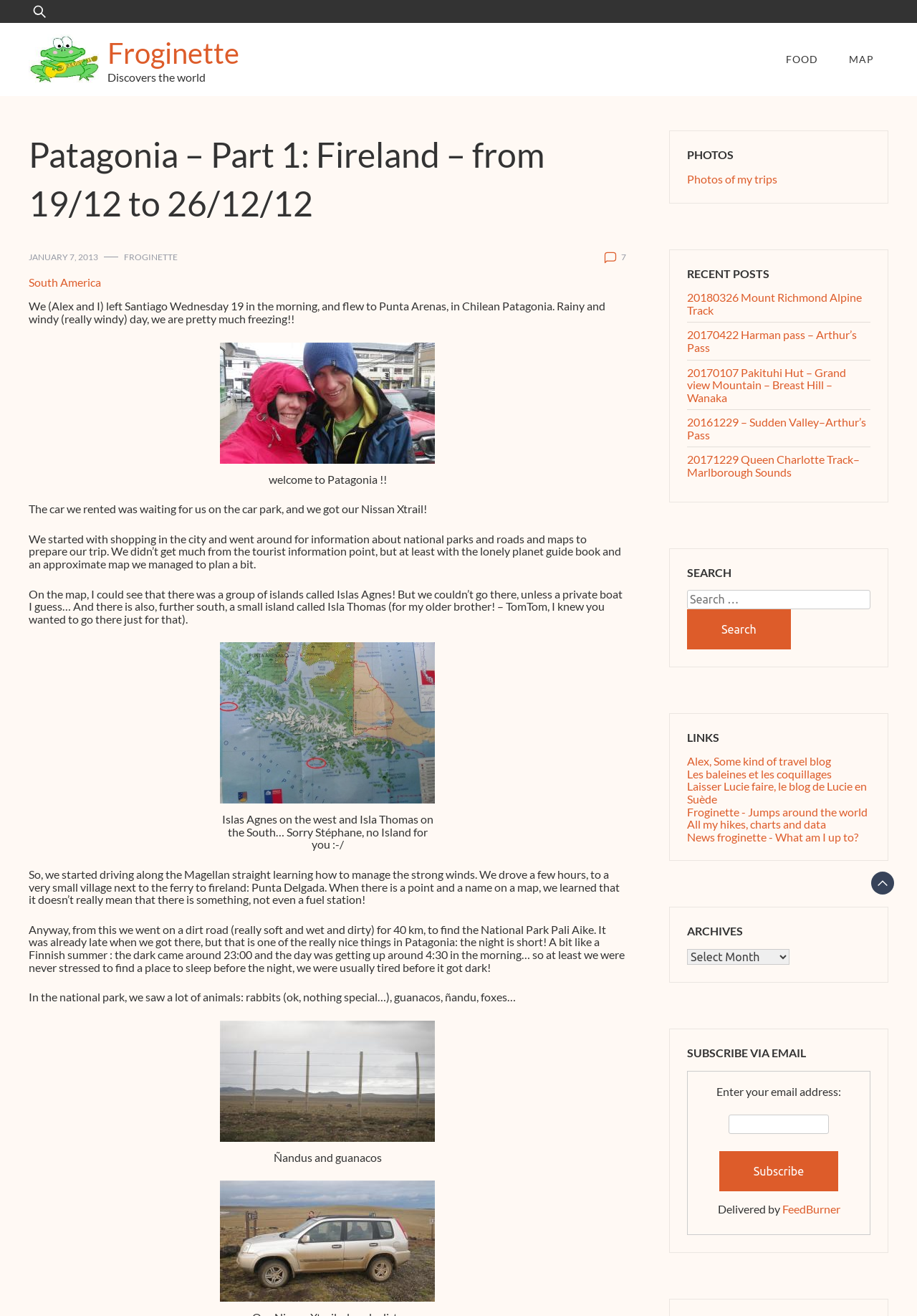How many links are there under the 'RECENT POSTS' section?
Refer to the image and provide a concise answer in one word or phrase.

5